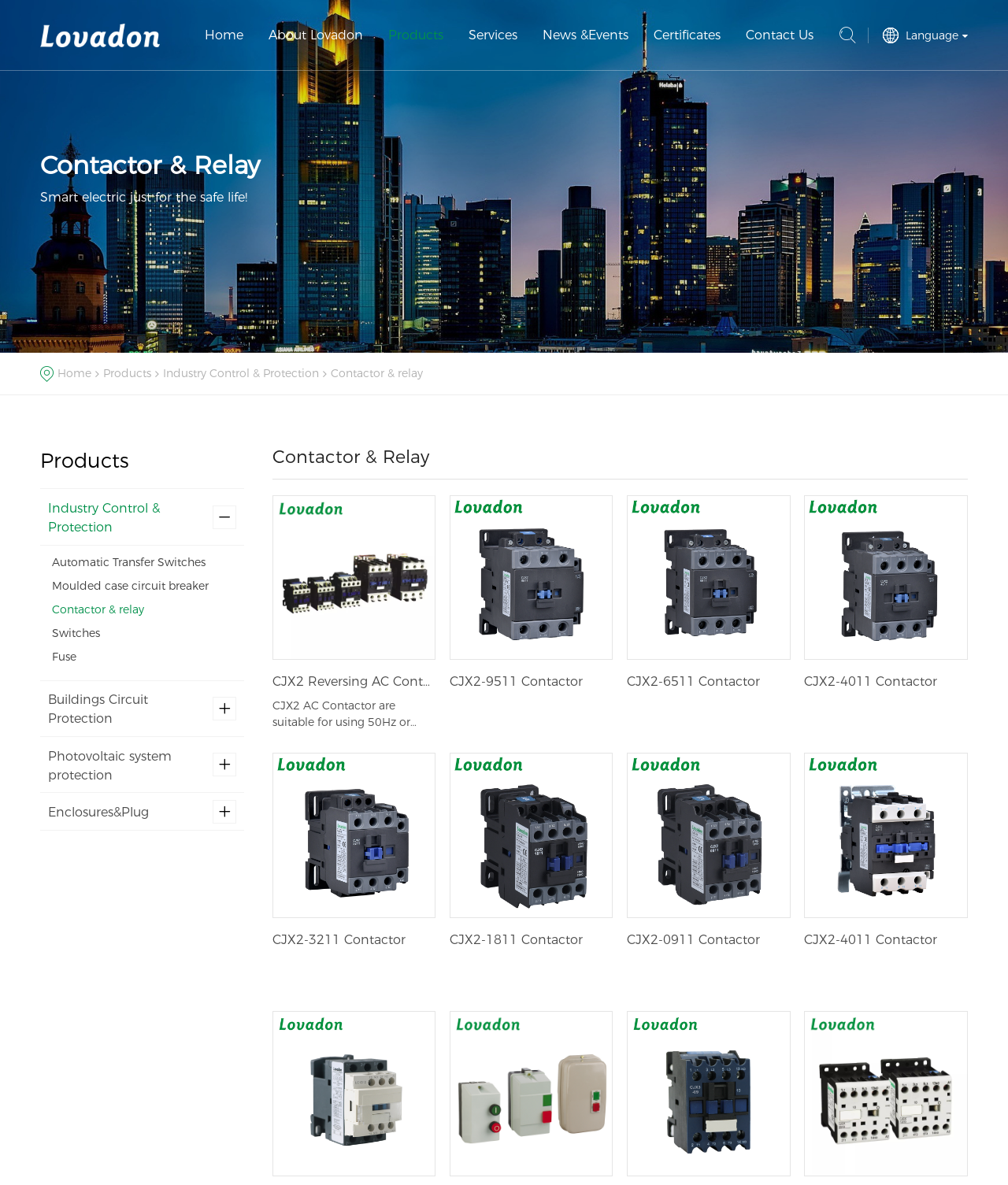What is the company name?
Please provide a full and detailed response to the question.

The company name can be found in the heading element at the top of the webpage, which is 'Yueqing Lovadon Electric Co., Ltd. Yueqing Lovadon Electric Co., Ltd.'.